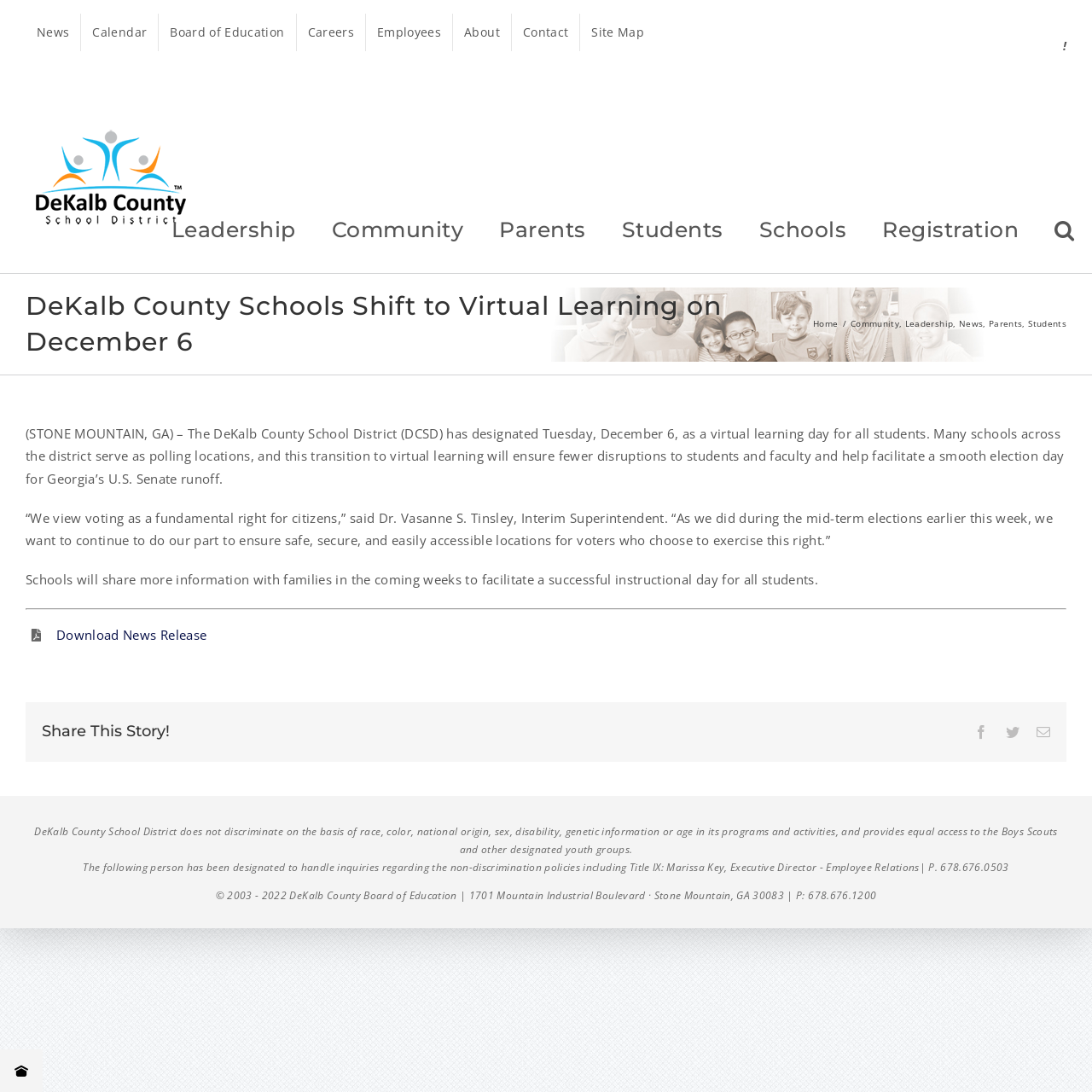Find and indicate the bounding box coordinates of the region you should select to follow the given instruction: "Download the news release".

[0.052, 0.573, 0.189, 0.589]